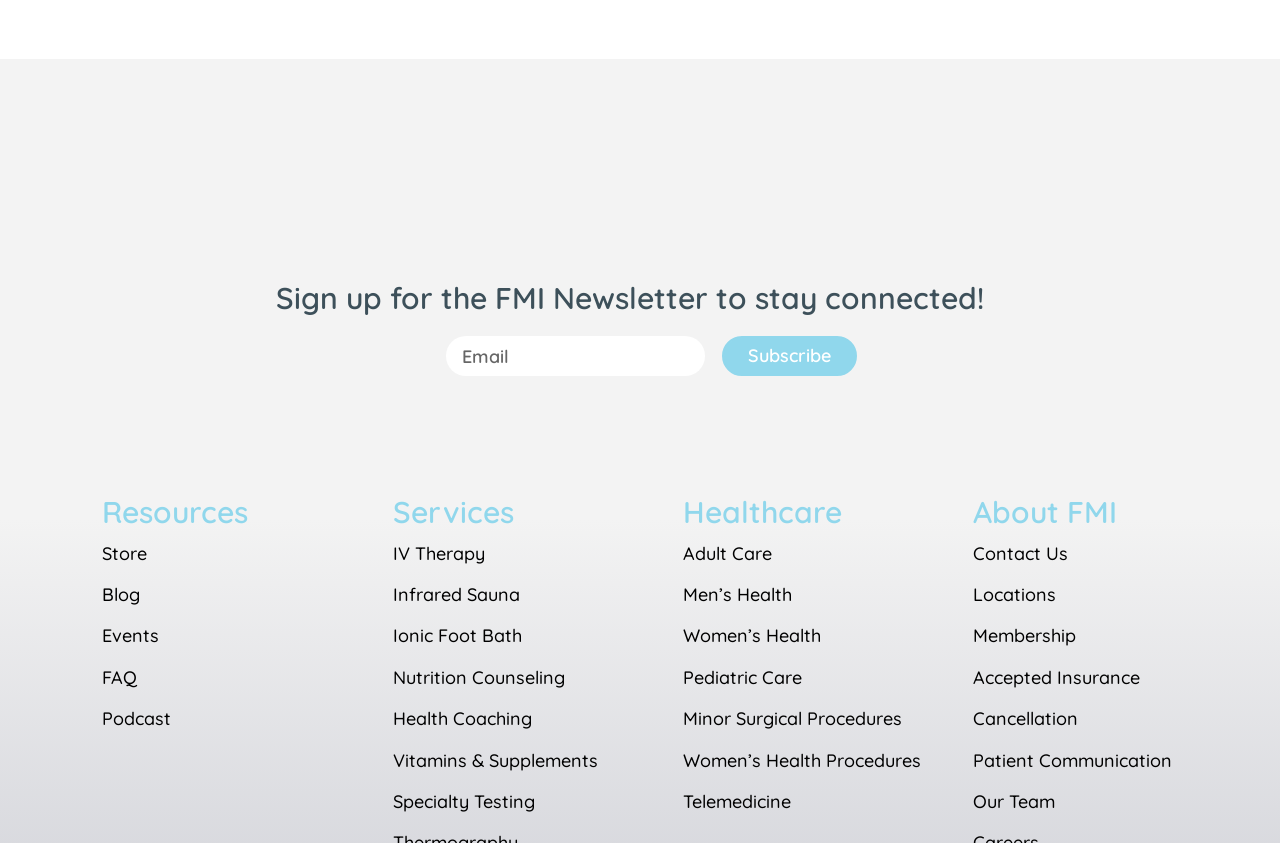Give a one-word or short phrase answer to the question: 
What is the name of the medical institution?

Functional Medicine of Idaho